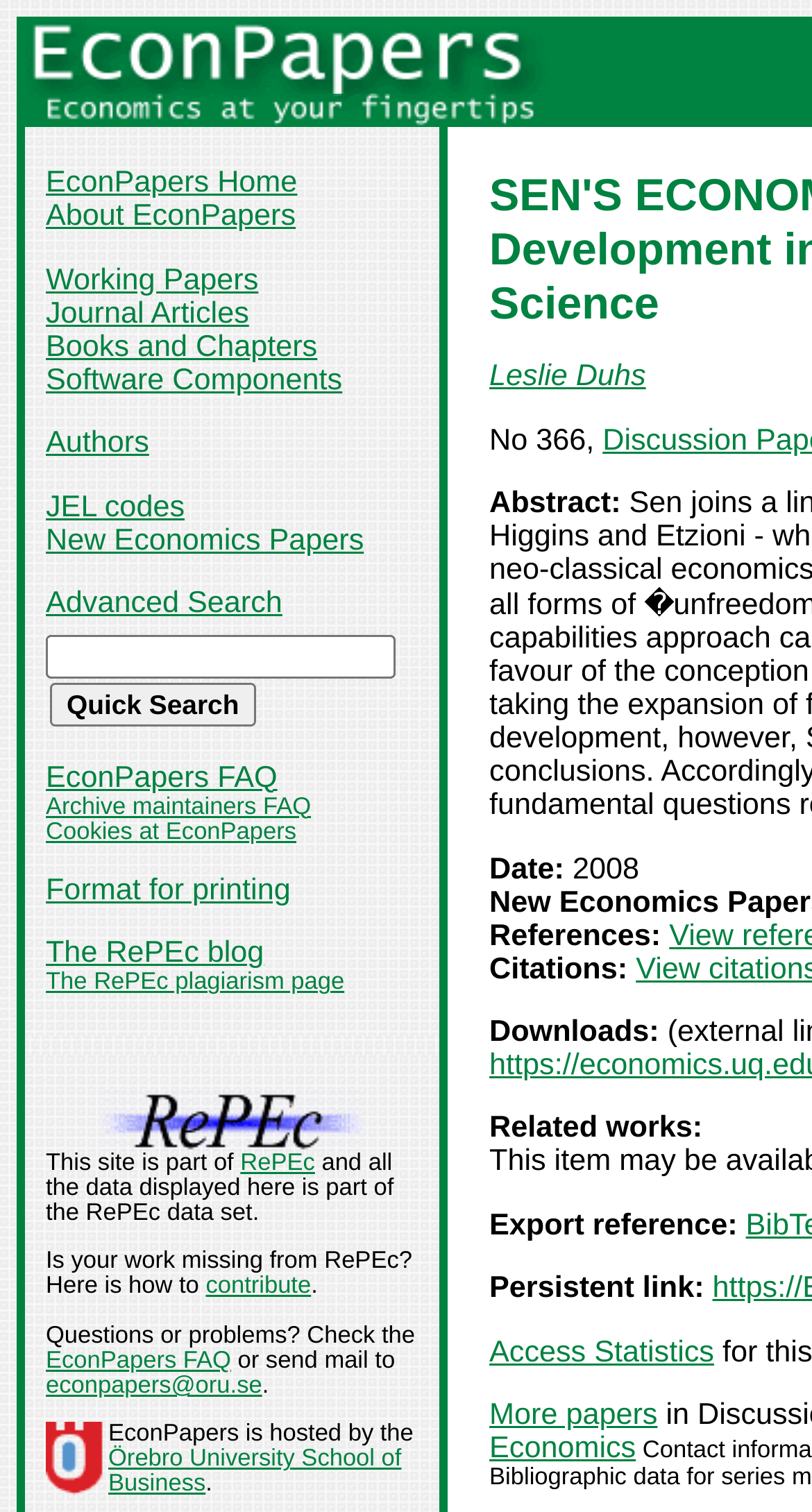Please indicate the bounding box coordinates for the clickable area to complete the following task: "Search for economics papers". The coordinates should be specified as four float numbers between 0 and 1, i.e., [left, top, right, bottom].

[0.062, 0.452, 0.315, 0.481]